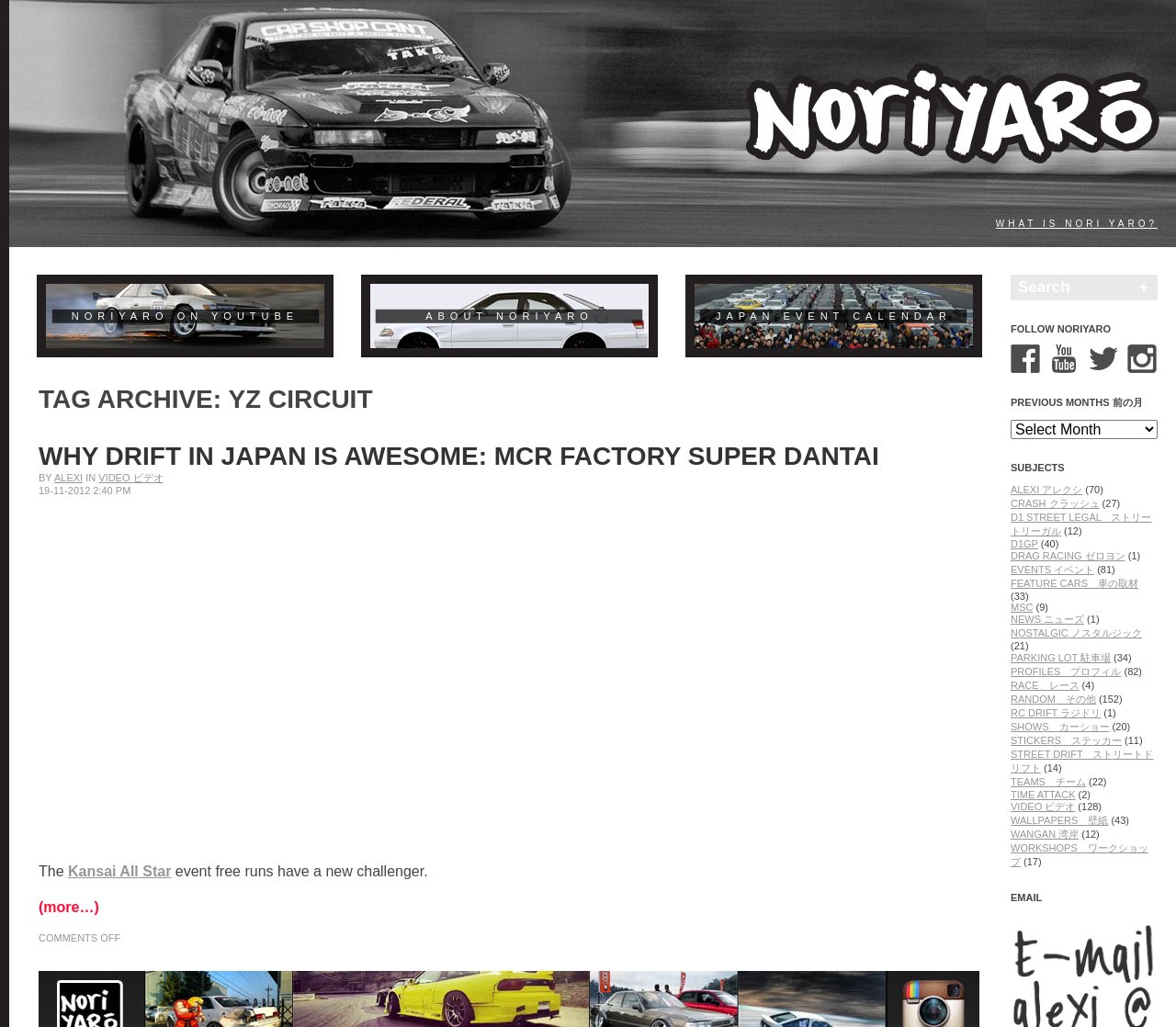Could you indicate the bounding box coordinates of the region to click in order to complete this instruction: "Follow Noriyaro on YouTube".

[0.039, 0.276, 0.276, 0.339]